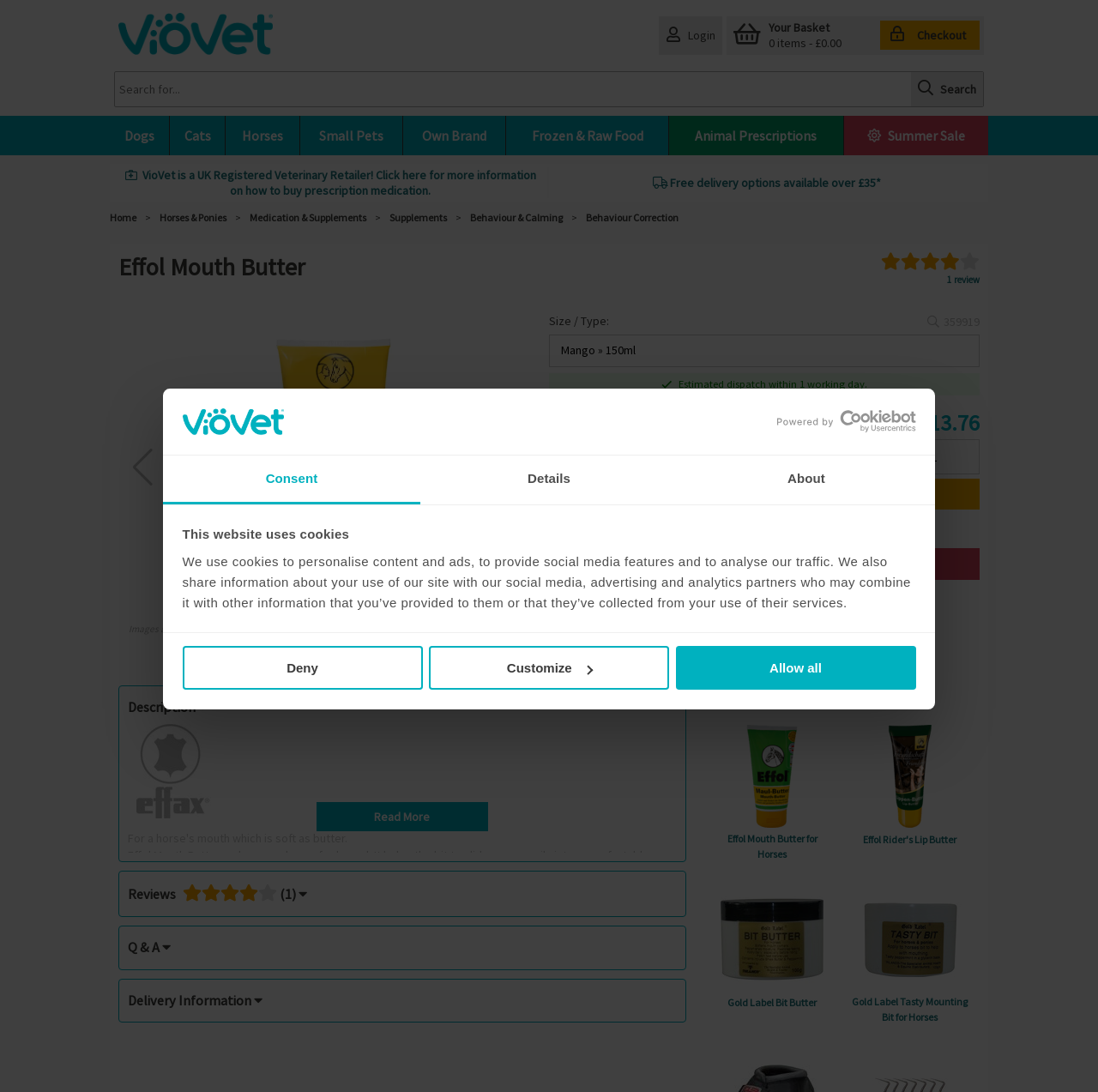Locate the coordinates of the bounding box for the clickable region that fulfills this instruction: "Search for products".

[0.104, 0.065, 0.896, 0.098]